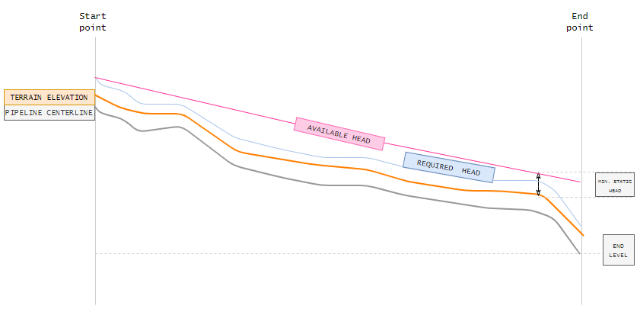Analyze the image and describe all the key elements you observe.

The image illustrates a gravity flow profile, clearly marking the relationship between terrain elevation, pipeline centerline, available head, and required head over the course of a pipeline stretching from the start point to the end point. 

- The **terrain elevation** is depicted with an orange line, indicating the ground's slope that the pipeline traverses. 
- The **pipeline centerline** is shown in a contrasting color, representing the path of the pipeline through the terrain.
- **Available head** is illustrated in blue, highlighting the hydrostatic pressure energy accessible to drive the flow.
- **Required head** is represented in a lighter blue, showcasing the minimum hydraulic energy necessary for the fluid to flow along the pipeline.

The image emphasizes areas where the required head exceeds the available head, indicating potential feasibility issues for the system, marked notably by the divergence in the lines towards the end point. The adjustments in height and the interplay between these lines are critical for assessing the efficiency and functionality of gravity flow in the given setup.